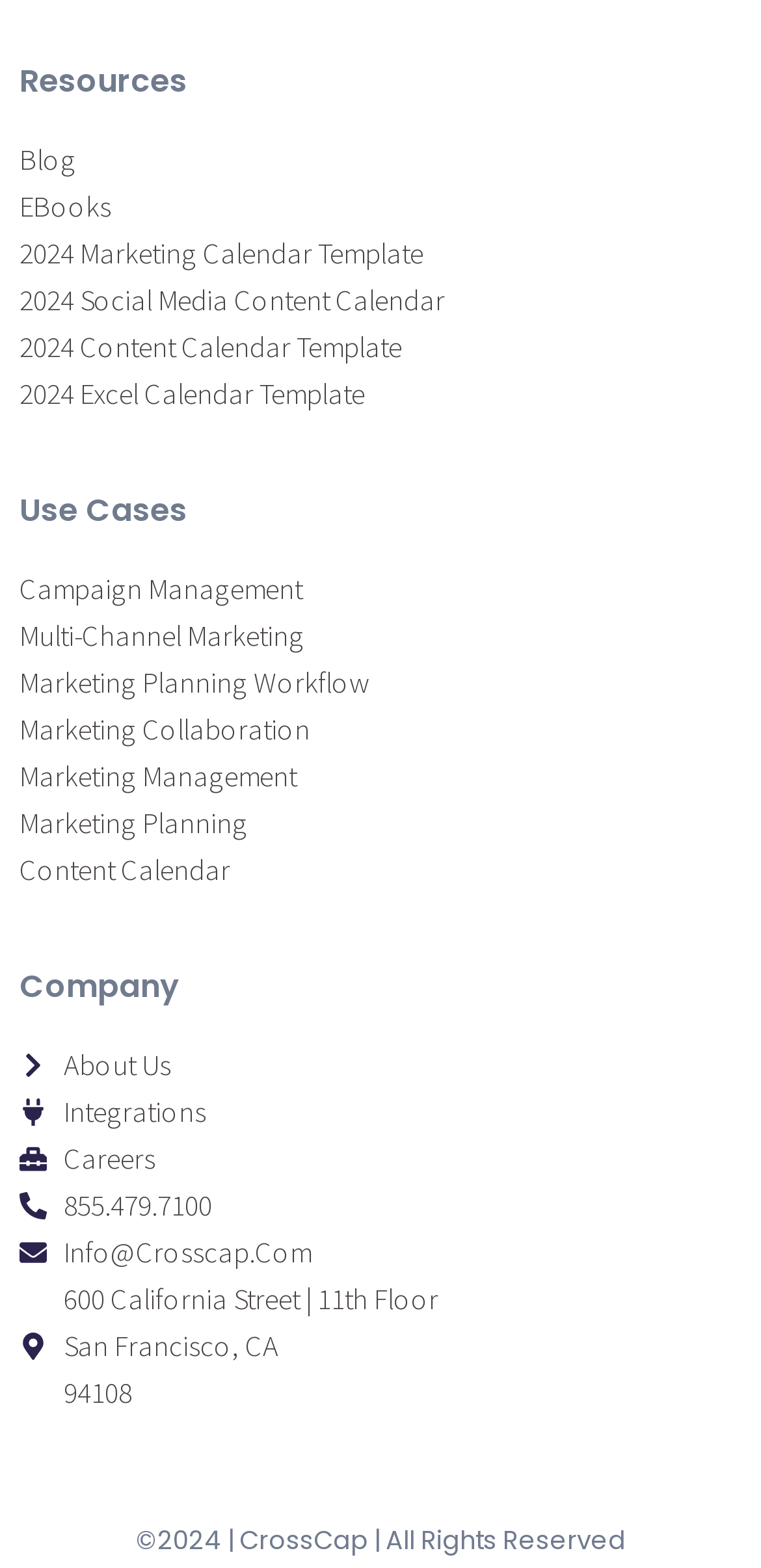What is the purpose of the 'Use Cases' section?
Provide a fully detailed and comprehensive answer to the question.

The 'Use Cases' section lists various links, such as 'Campaign Management', 'Multi-Channel Marketing', and 'Marketing Planning Workflow', which suggest that this section is intended to demonstrate the different ways the webpage's resources can be applied in marketing contexts.